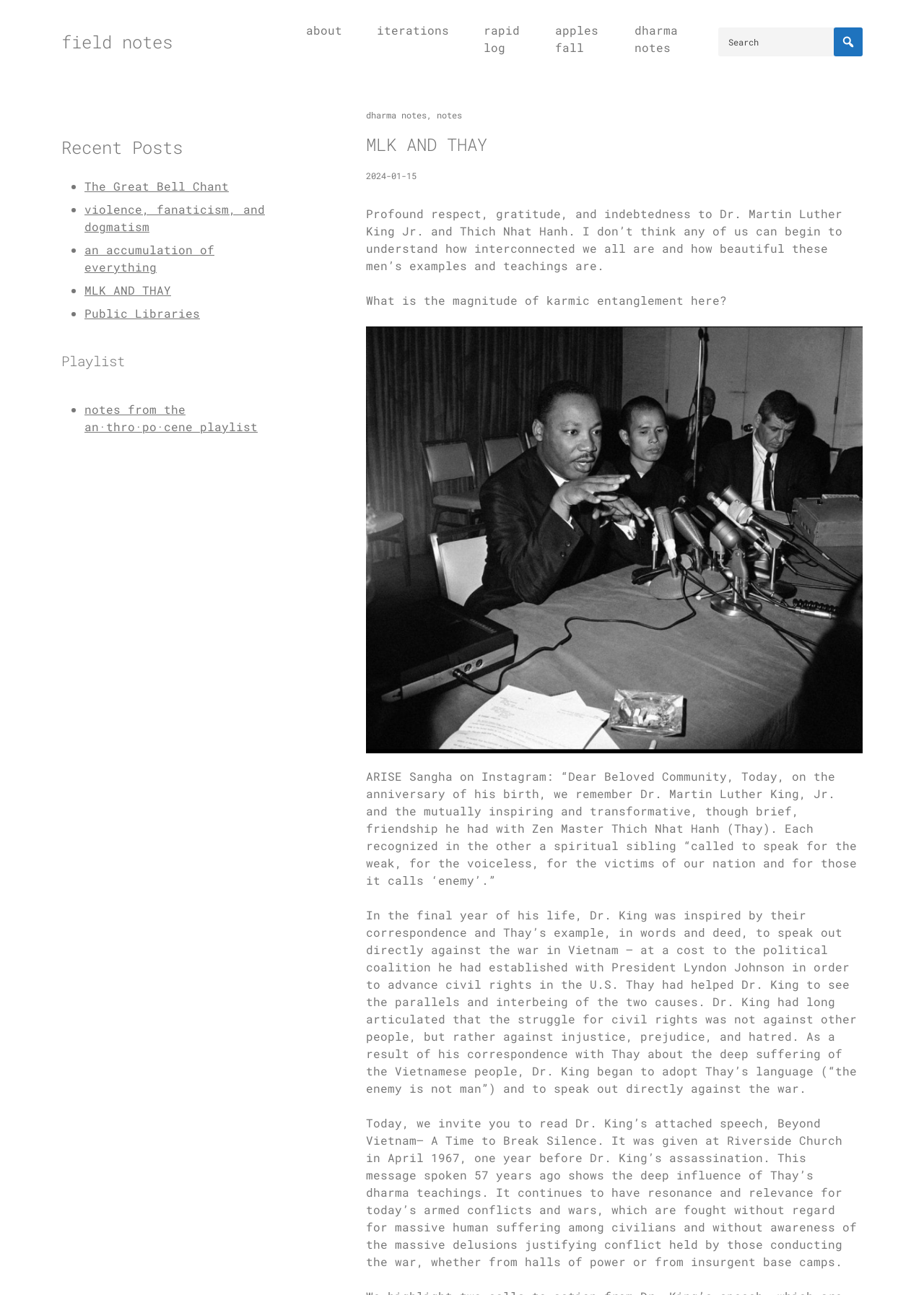What is the date mentioned in the webpage?
Answer the question in a detailed and comprehensive manner.

The date mentioned in the webpage is 2024-01-15, which is displayed in the time element.